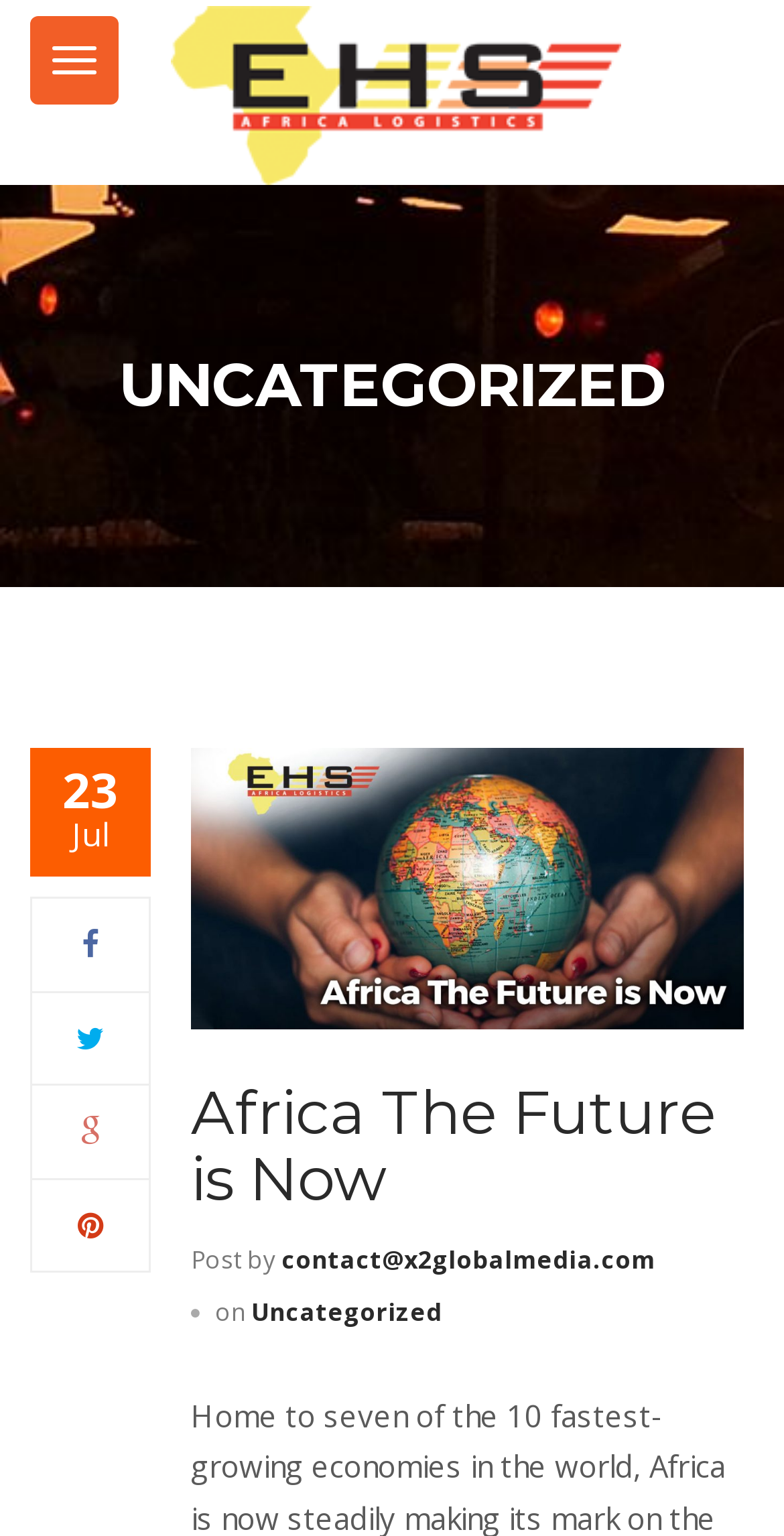Provide the bounding box coordinates in the format (top-left x, top-left y, bottom-right x, bottom-right y). All values are floating point numbers between 0 and 1. Determine the bounding box coordinate of the UI element described as: Home

None